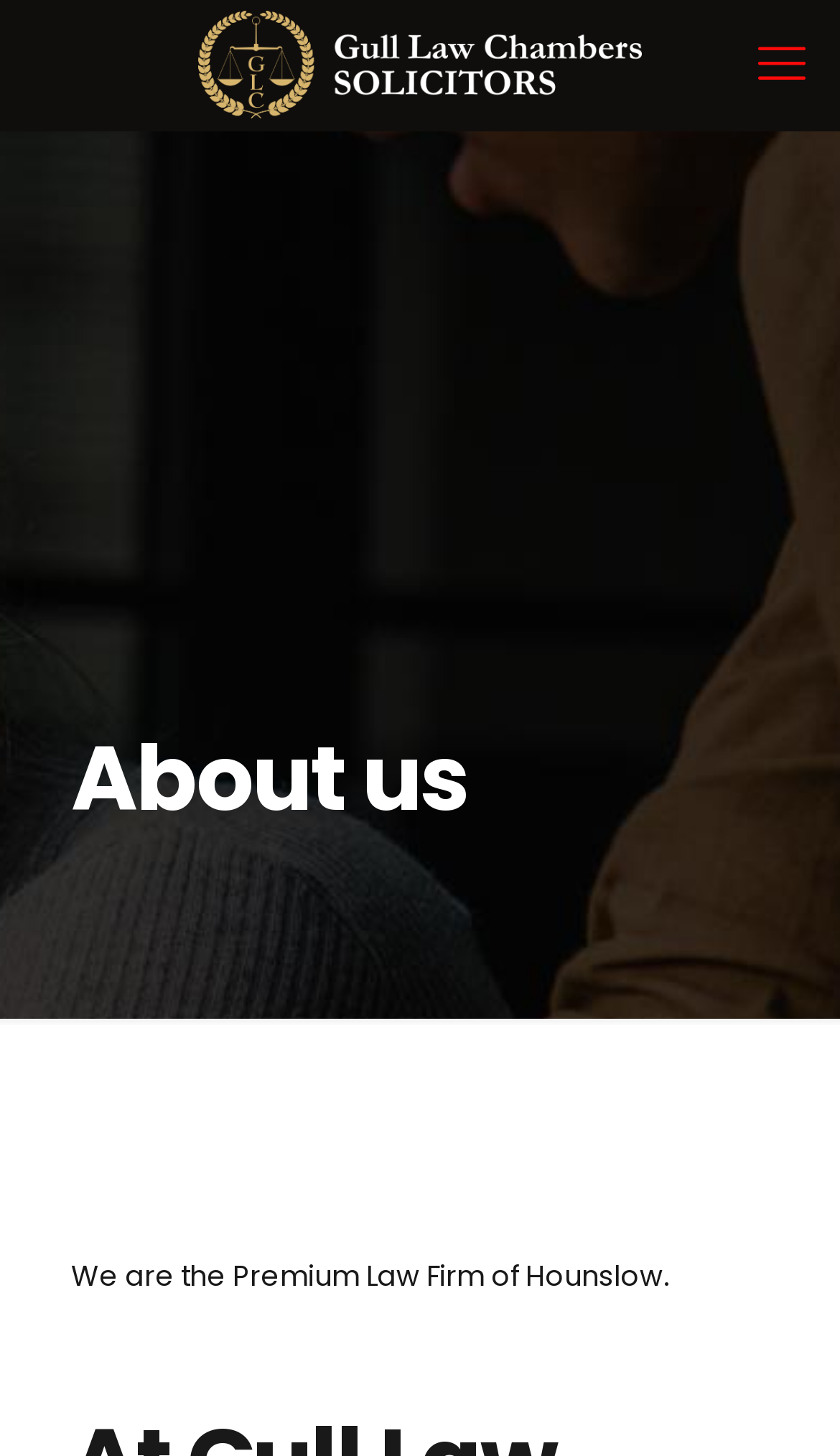Using the element description title="Gull Law Chambers", predict the bounding box coordinates for the UI element. Provide the coordinates in (top-left x, top-left y, bottom-right x, bottom-right y) format with values ranging from 0 to 1.

[0.0, 0.007, 1.0, 0.081]